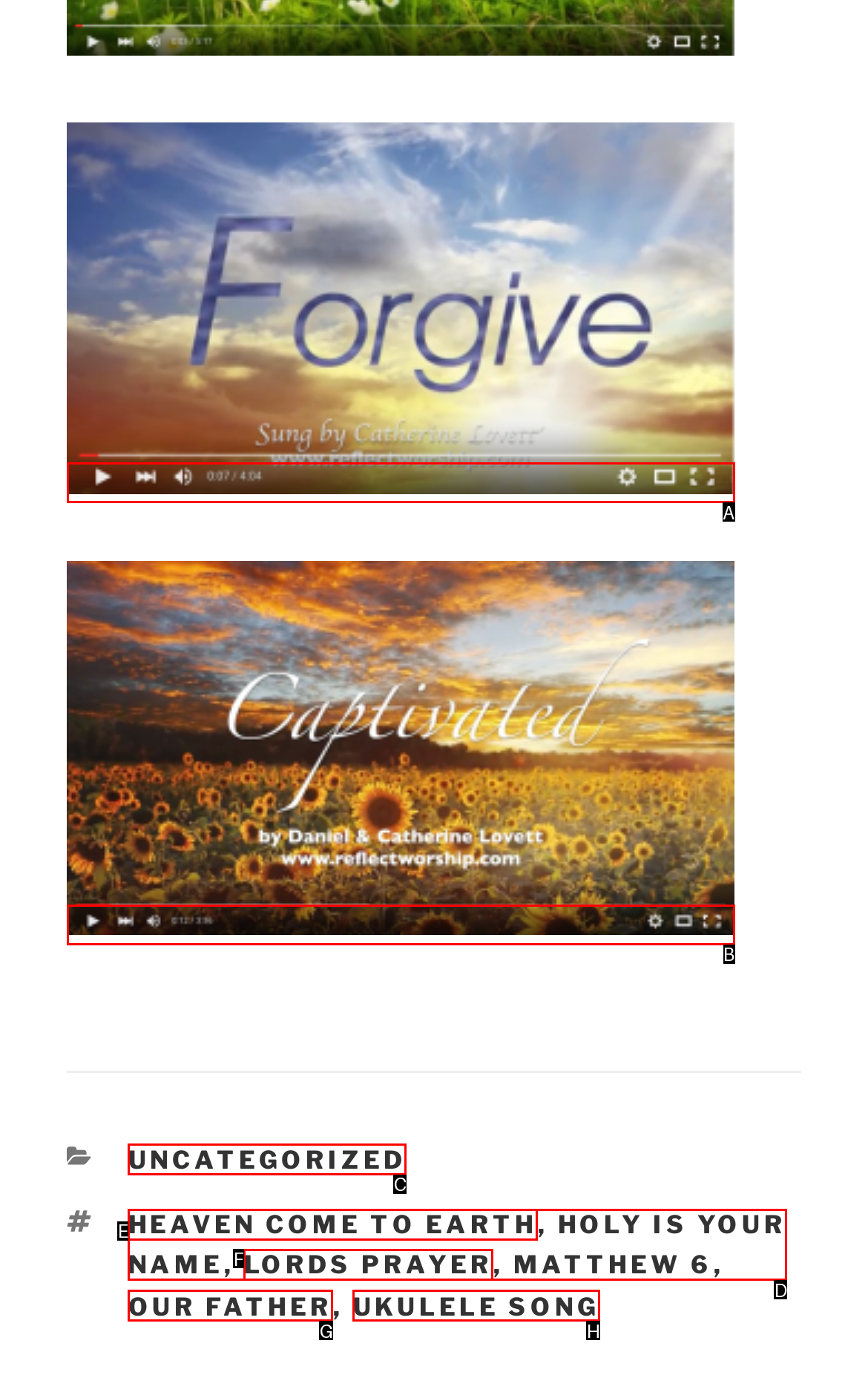Please select the letter of the HTML element that fits the description: our Father. Answer with the option's letter directly.

G